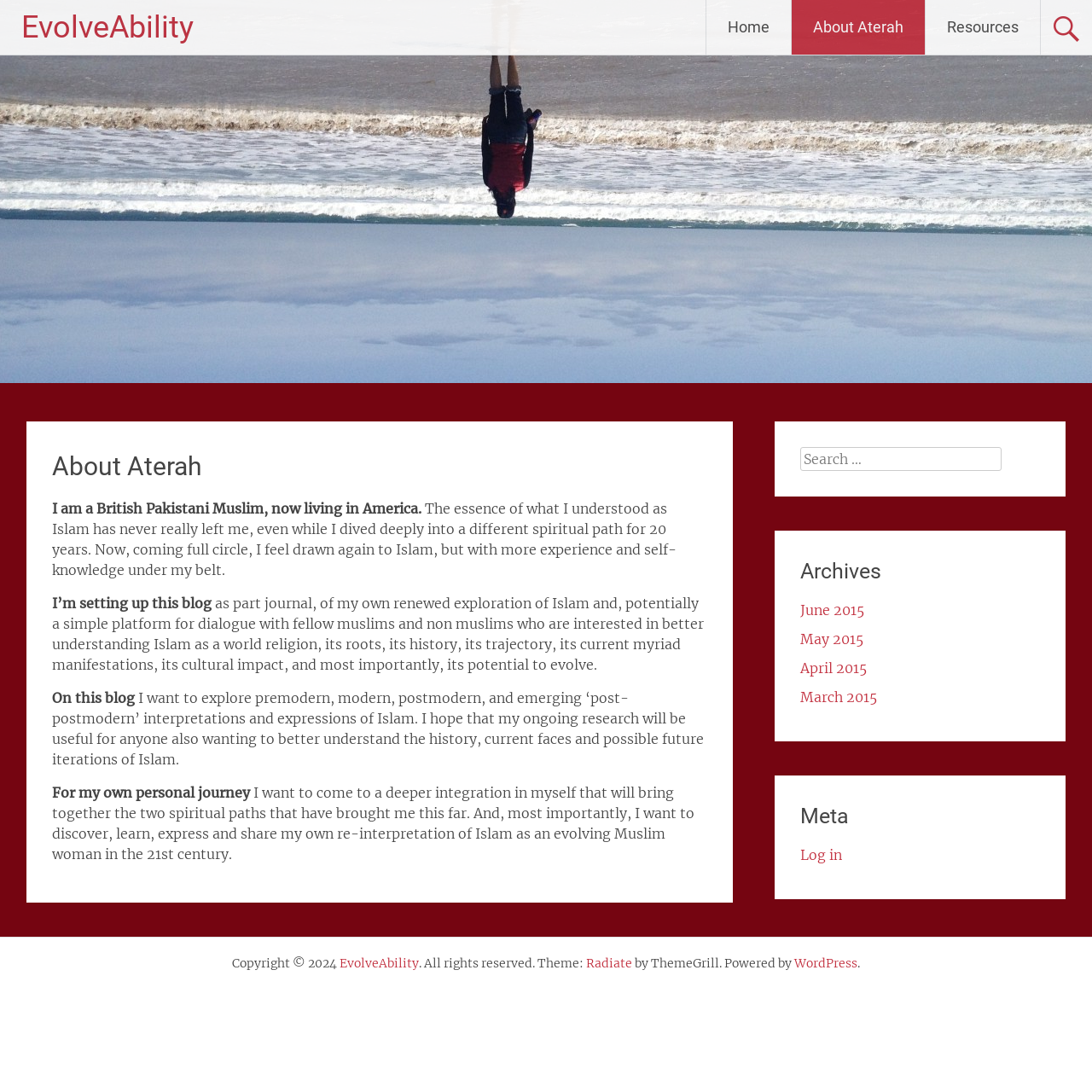Provide a short, one-word or phrase answer to the question below:
What is the theme of the website?

Radiate